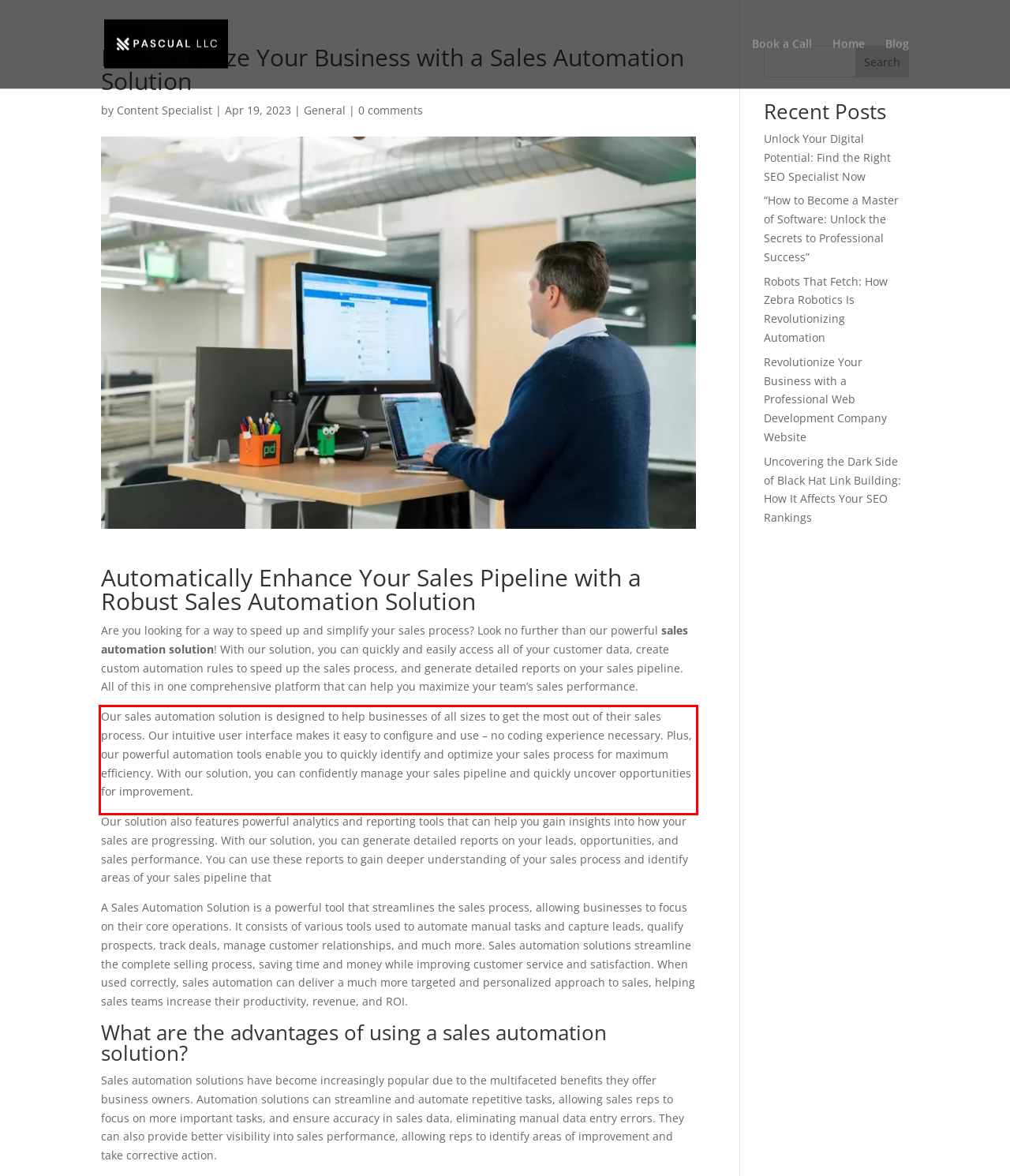Identify and extract the text within the red rectangle in the screenshot of the webpage.

Our sales automation solution is designed to help businesses of all sizes to get the most out of their sales process. Our intuitive user interface makes it easy to configure and use – no coding experience necessary. Plus, our powerful automation tools enable you to quickly identify and optimize your sales process for maximum efficiency. With our solution, you can confidently manage your sales pipeline and quickly uncover opportunities for improvement.